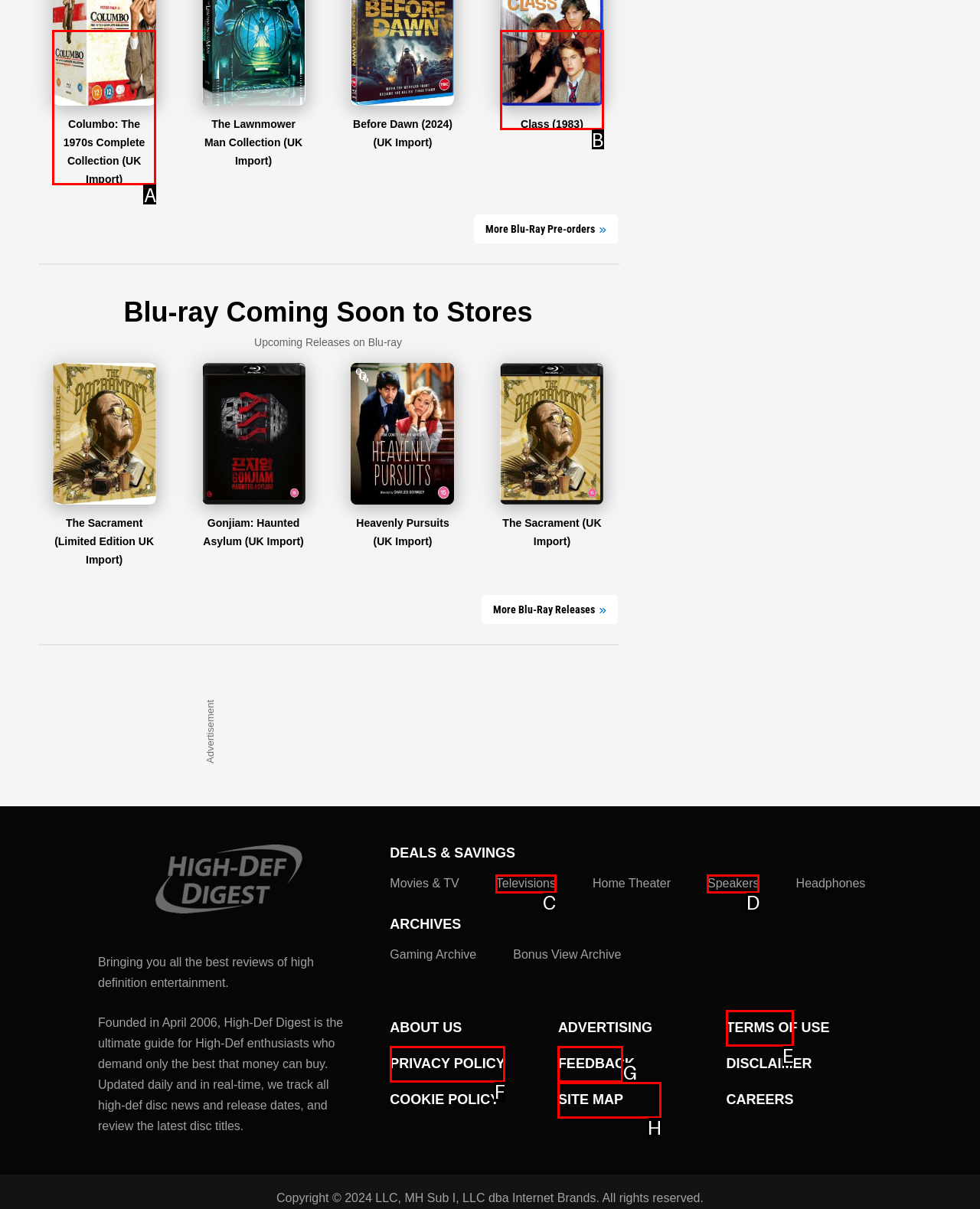Tell me which one HTML element best matches the description: Privacy Policy
Answer with the option's letter from the given choices directly.

F